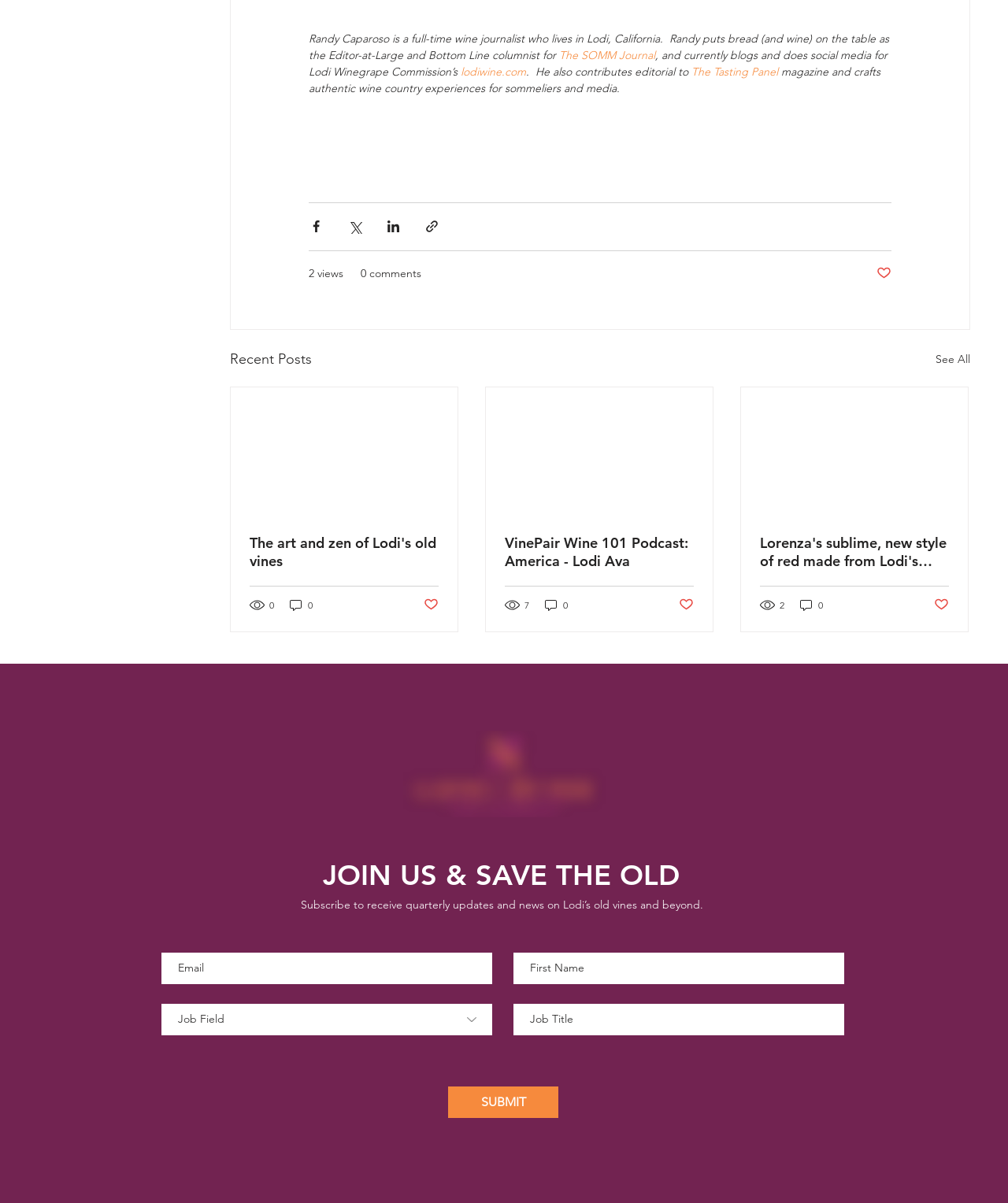What is the function of the 'Share via Facebook' button?
Respond to the question with a single word or phrase according to the image.

To share content on Facebook